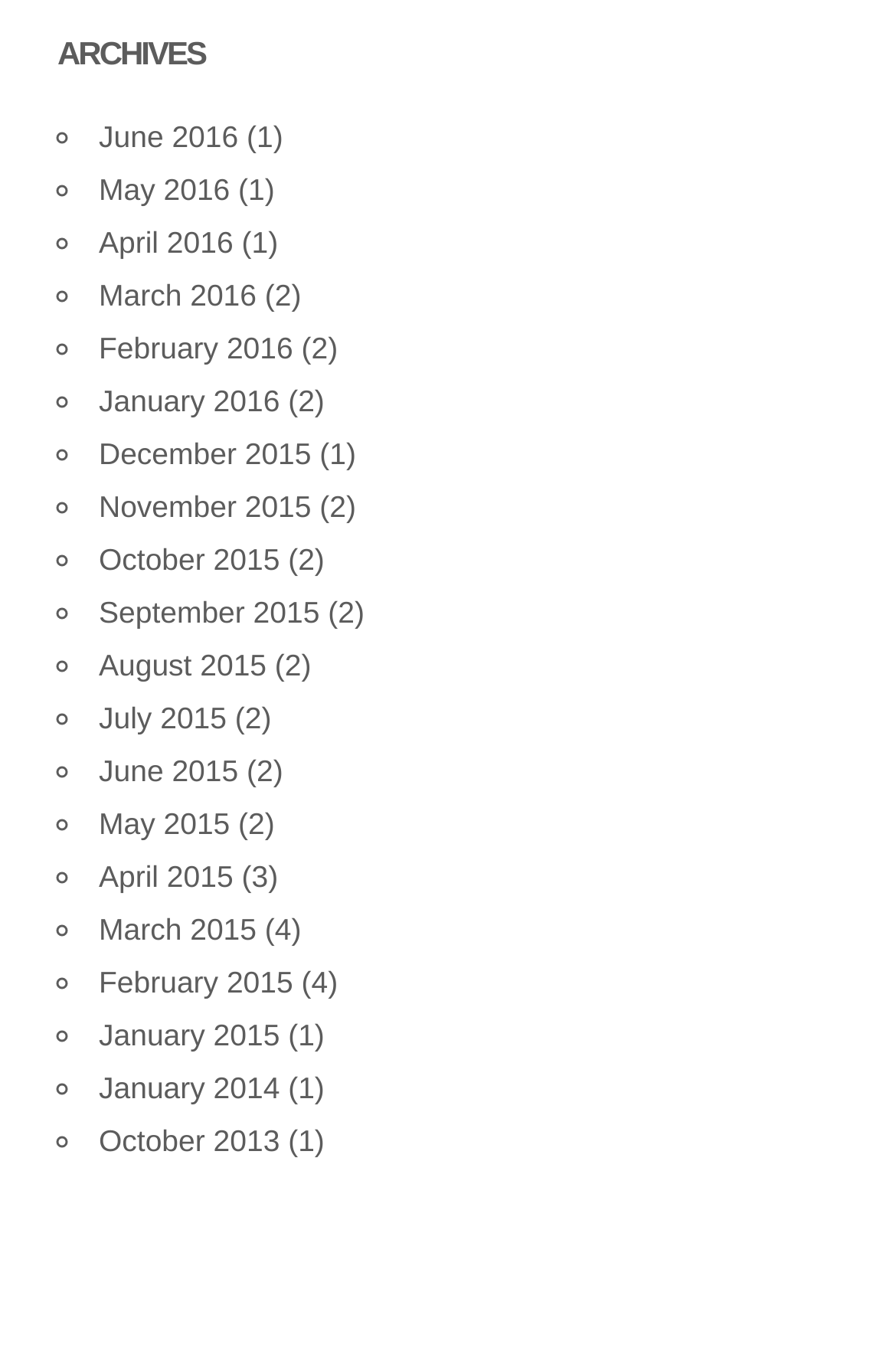Provide the bounding box coordinates for the area that should be clicked to complete the instruction: "view archives for February 2016".

[0.11, 0.245, 0.377, 0.27]